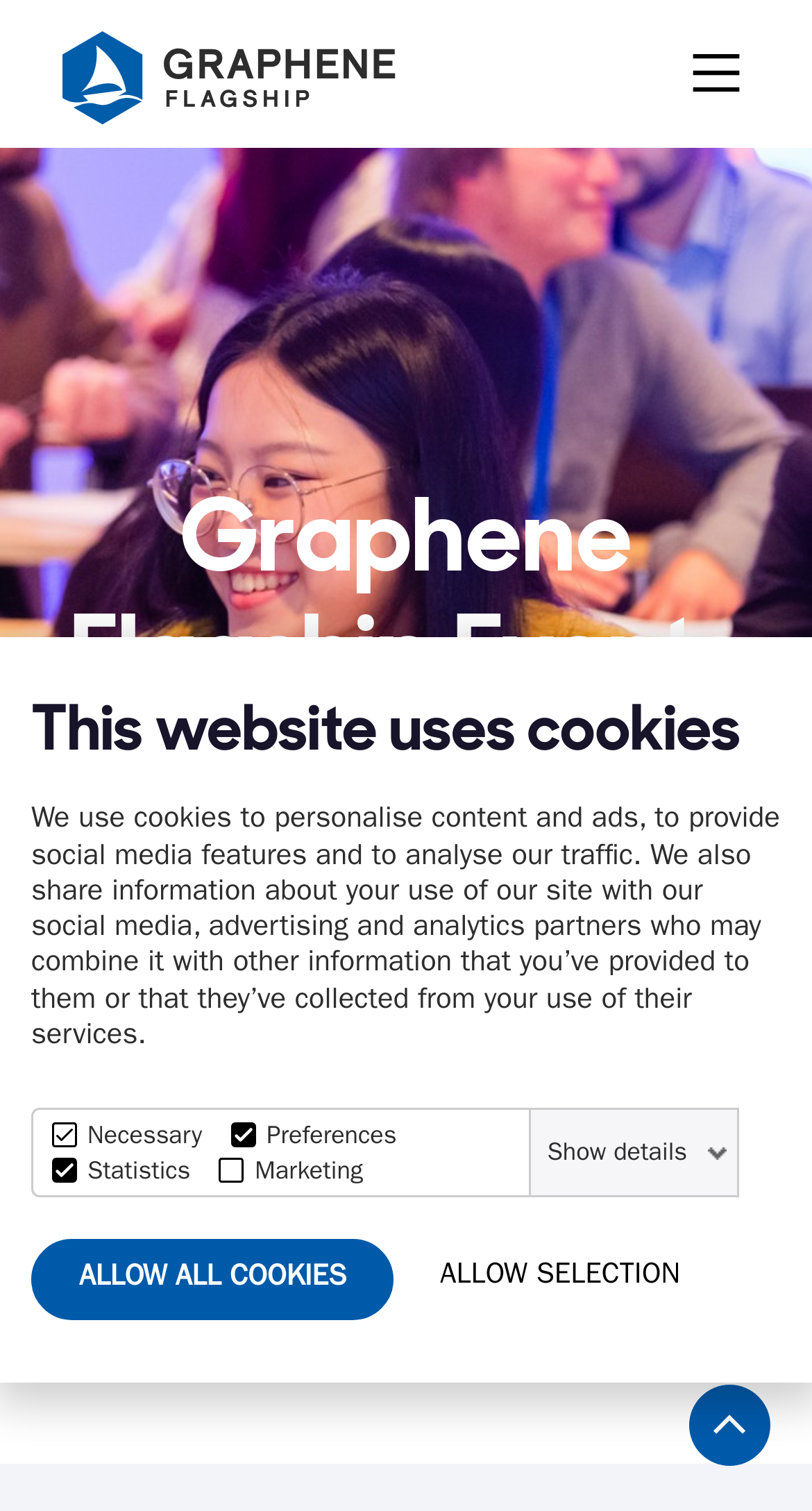Give a one-word or phrase response to the following question: How many types of cookies are described on the webpage?

4